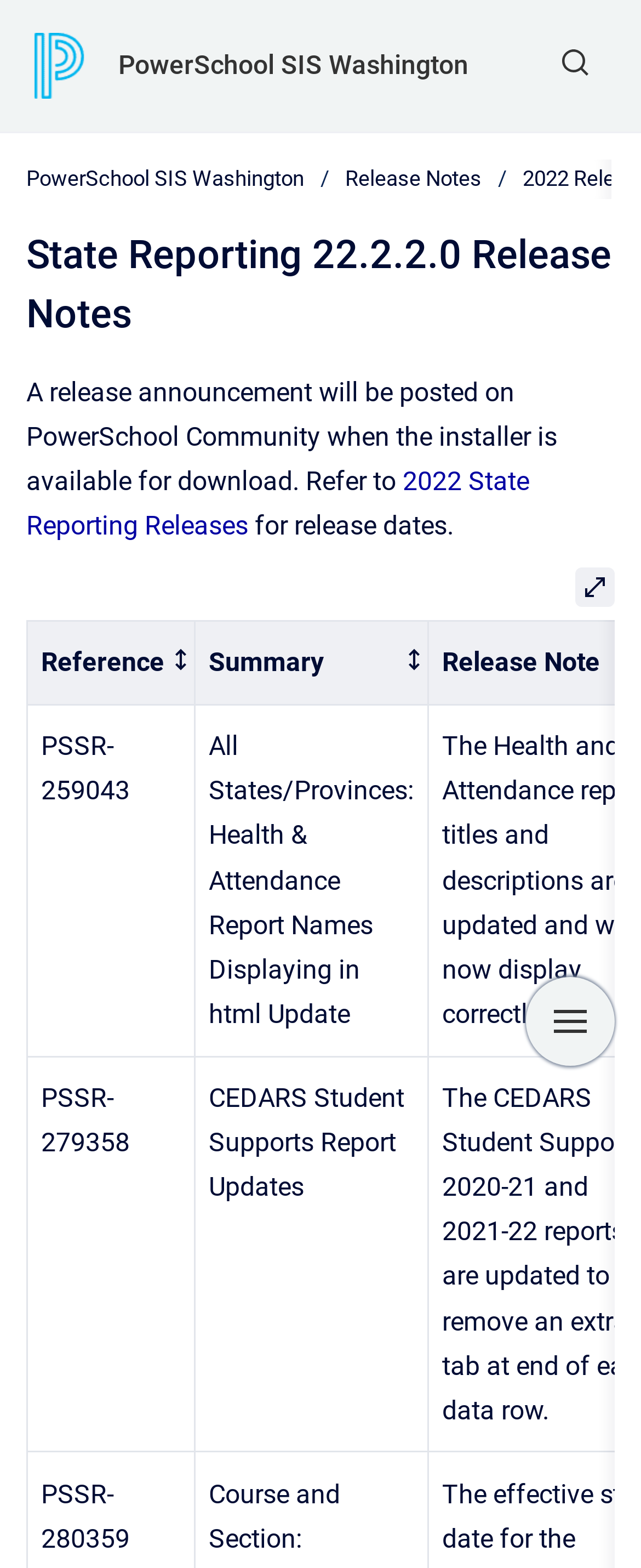Please reply to the following question using a single word or phrase: 
Where can the installer be downloaded from?

PowerSchool Community